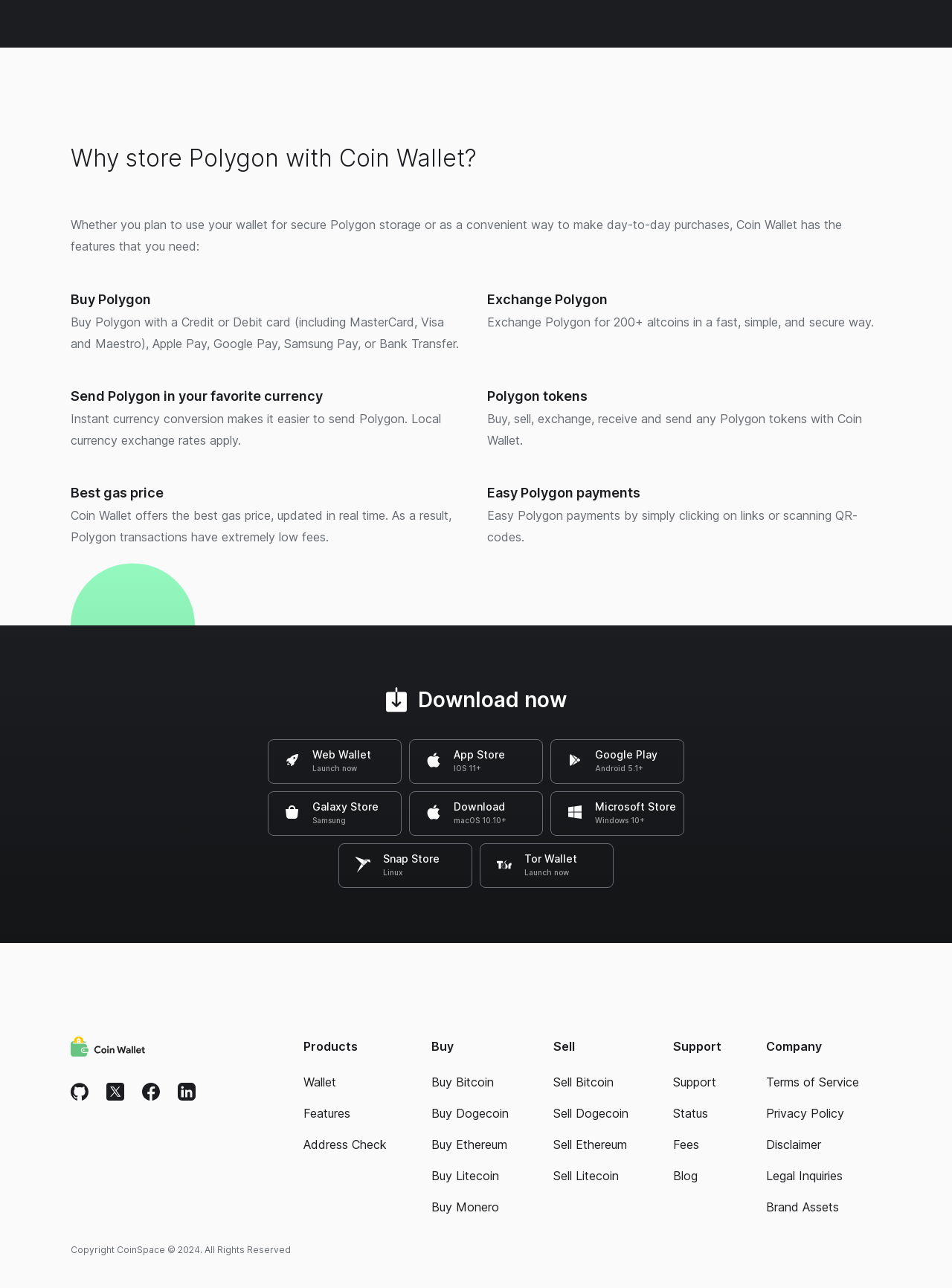What is the benefit of using Coin Wallet for Polygon transactions?
Please provide a single word or phrase in response based on the screenshot.

Low fees